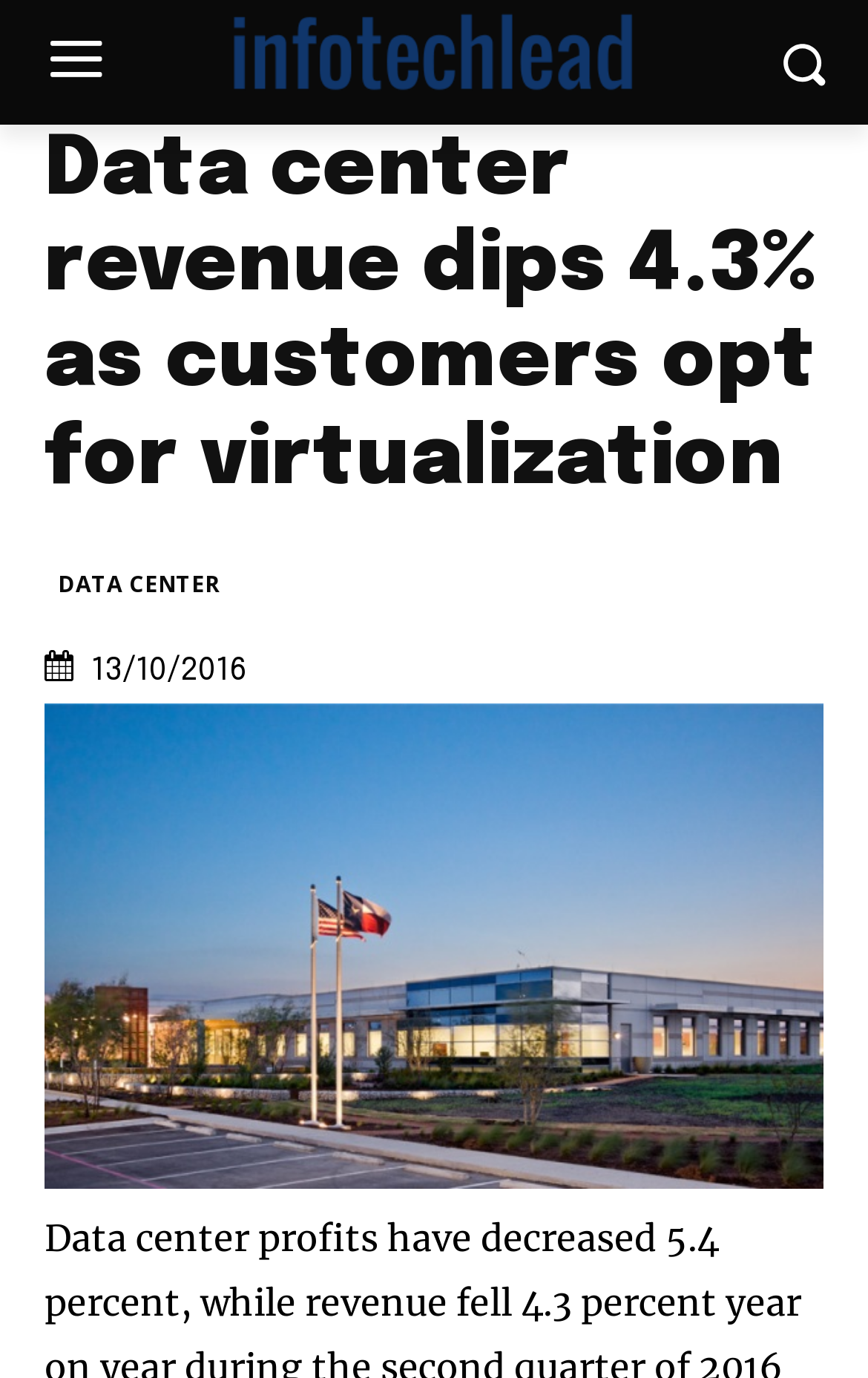Give a one-word or short-phrase answer to the following question: 
What is the category of the article?

Data Center